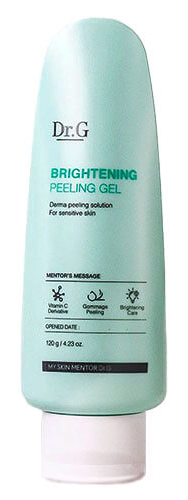Create a detailed narrative that captures the essence of the image.

The image features the **Dr. G Brightening Peeling Gel**, a skincare product known for its gentle exfoliating properties, specifically formulated for sensitive skin. The elegant design of the packaging is highlighted by a soft aqua color, emblazoned with the brand name "Dr. G" and the product title "BRIGHTENING PEELING GEL" prominently displayed. The bottle is adorned with icons indicating its benefits, such as "Gentle Exfoliating" and "Brightening," suggesting its efficacy in promoting a clearer and more radiant complexion. 

As a standout in the beauty market, this peeling gel is celebrated for effectively removing dead skin cells, contributing to a brighter and smoother skin texture. It contains hypoallergenic ingredients, making it suitable for various skin types. The mention of “Mentor’s Message” hints at a thoughtful approach to skincare, aligning the product with personalized care. This peeling solution has garnered popularity not only in Korea but also internationally, underscoring its reputation as a go-to skincare staple.